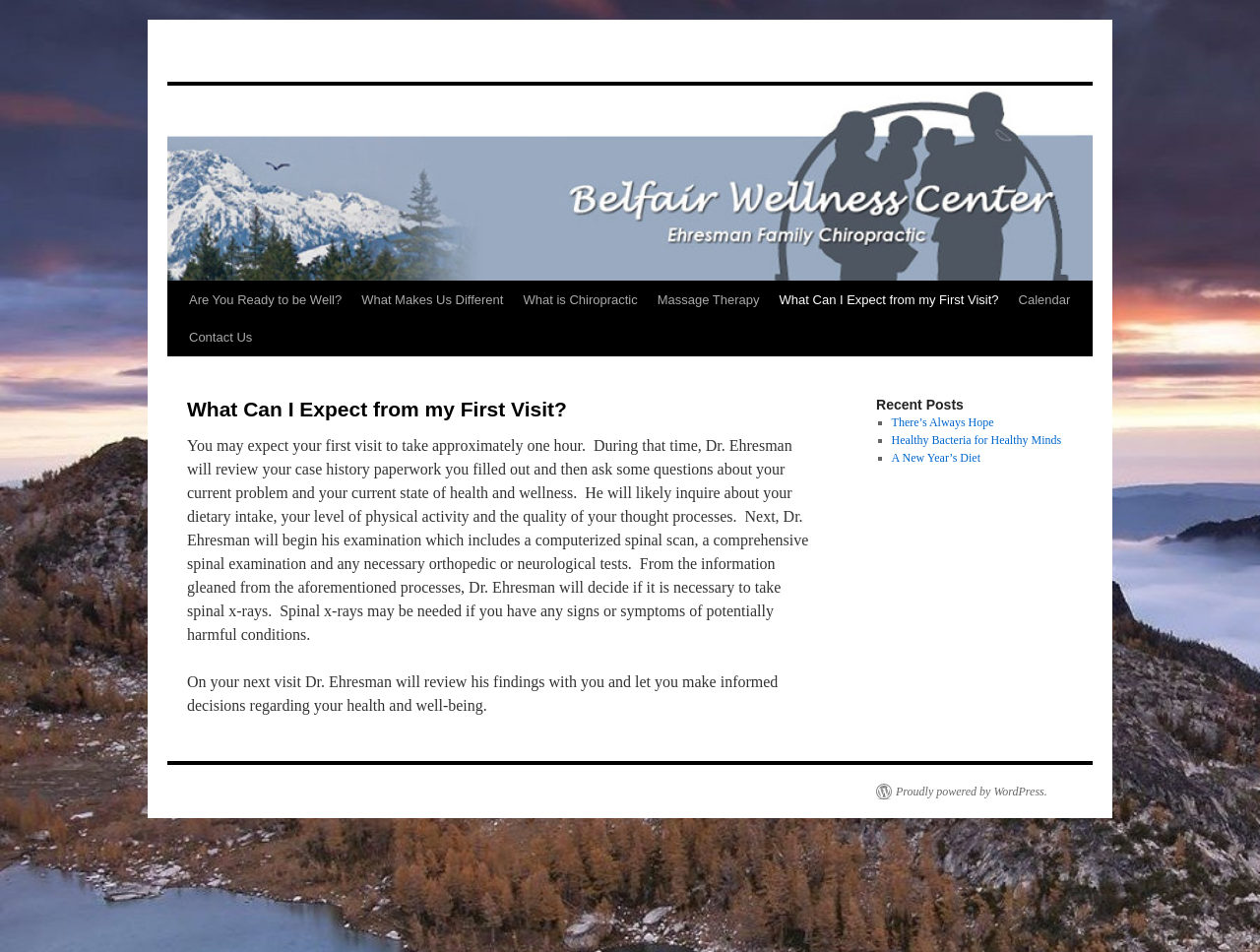What is the purpose of the first visit to the chiropractor?
Please answer the question with a detailed response using the information from the screenshot.

Based on the webpage, the first visit to the chiropractor is expected to take approximately one hour, during which Dr. Ehresman will review the case history paperwork and conduct a comprehensive examination, including a computerized spinal scan, a comprehensive spinal examination, and any necessary orthopedic or neurological tests.